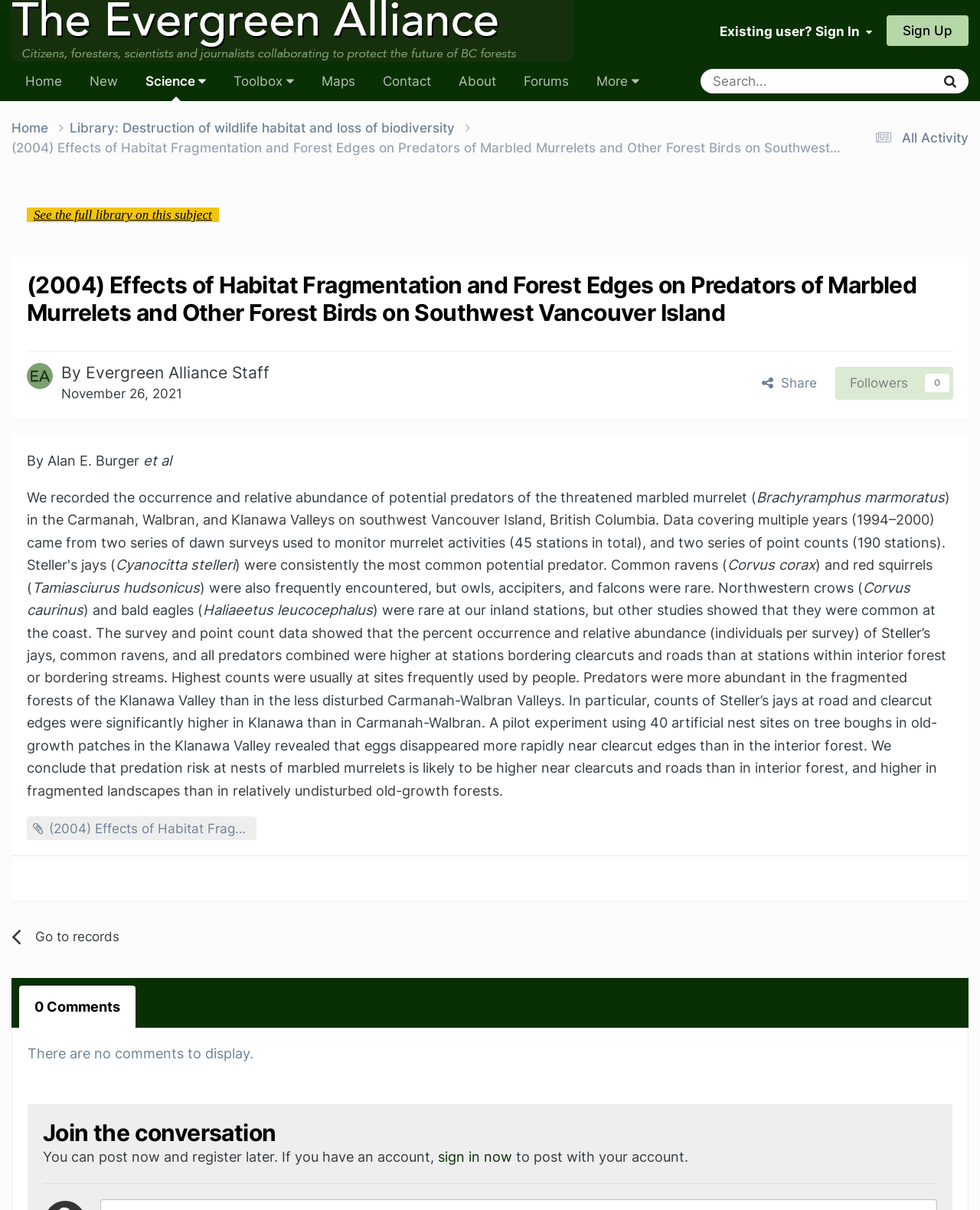Pinpoint the bounding box coordinates of the element to be clicked to execute the instruction: "Search for something".

[0.715, 0.057, 0.856, 0.077]